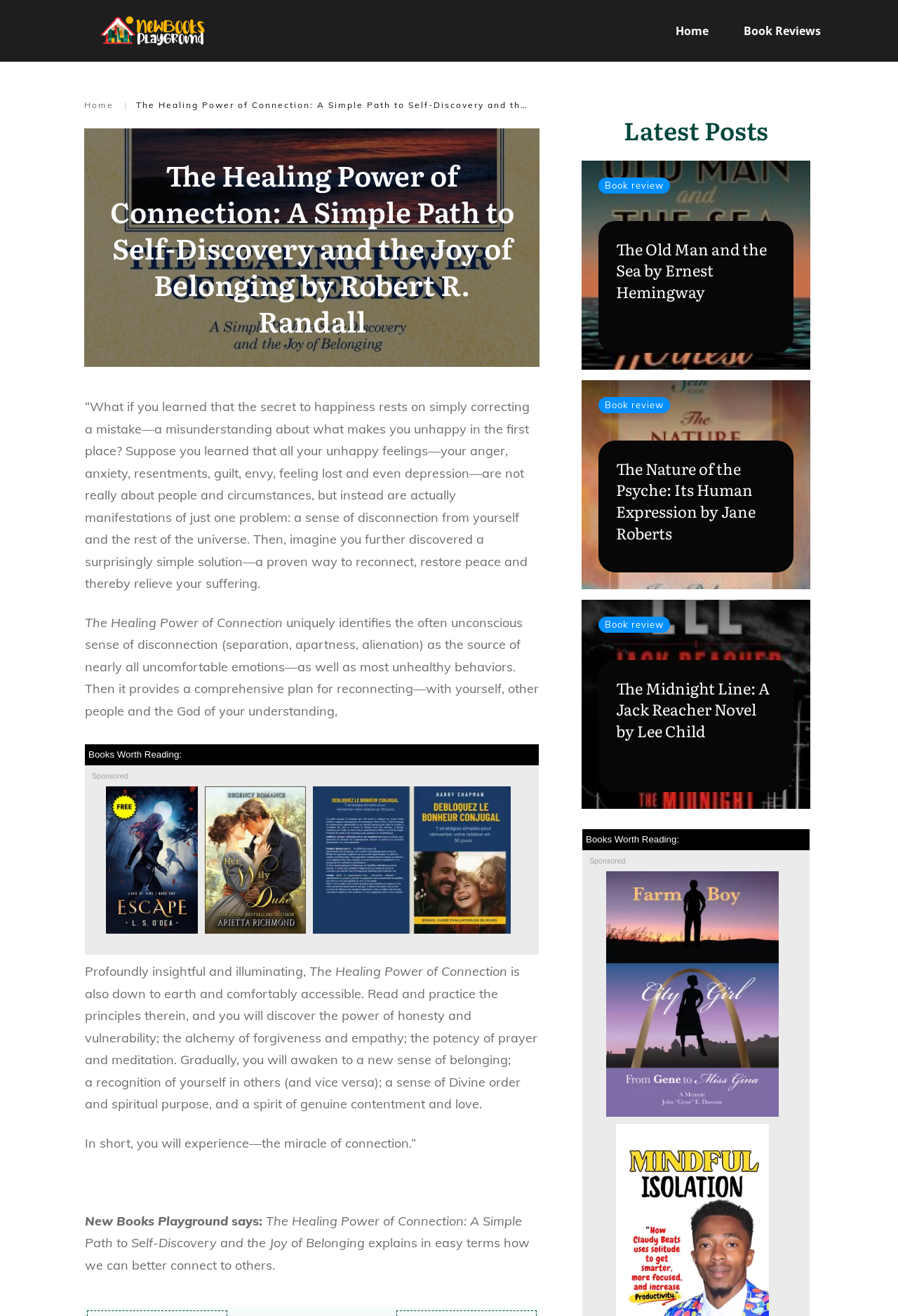Find the bounding box coordinates for the area that must be clicked to perform this action: "Learn more about 'The Healing Power of Connection' book".

[0.095, 0.732, 0.345, 0.744]